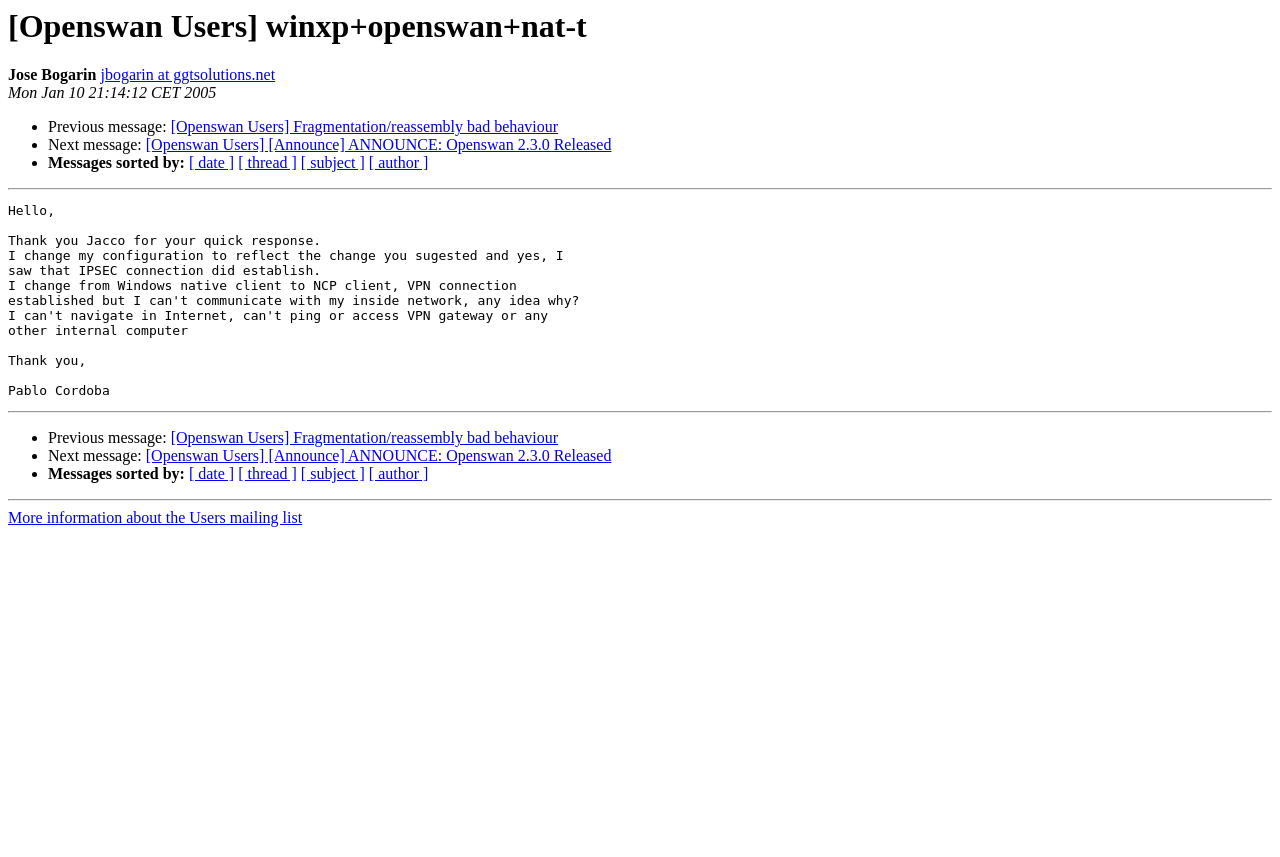Please determine the bounding box coordinates for the element that should be clicked to follow these instructions: "View previous message".

[0.133, 0.138, 0.436, 0.158]